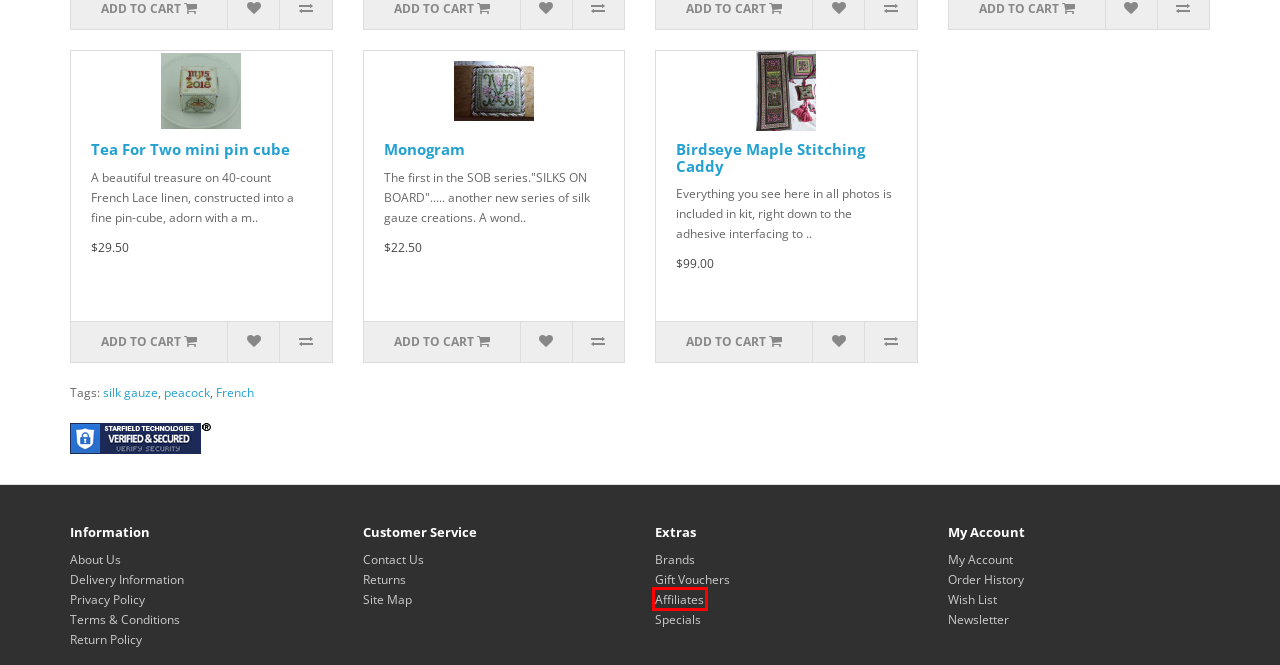Examine the screenshot of a webpage with a red rectangle bounding box. Select the most accurate webpage description that matches the new webpage after clicking the element within the bounding box. Here are the candidates:
A. Find Your Favorite Brand
B. Purchase a Gift Certificate
C. Delivery info for The Heart's content, Inc.
D. Affiliate Program
E. The Heart's Content terms and conditions
F. Site Map
G. Birdseye Maple Stitching Caddy
H. Product Returns

D